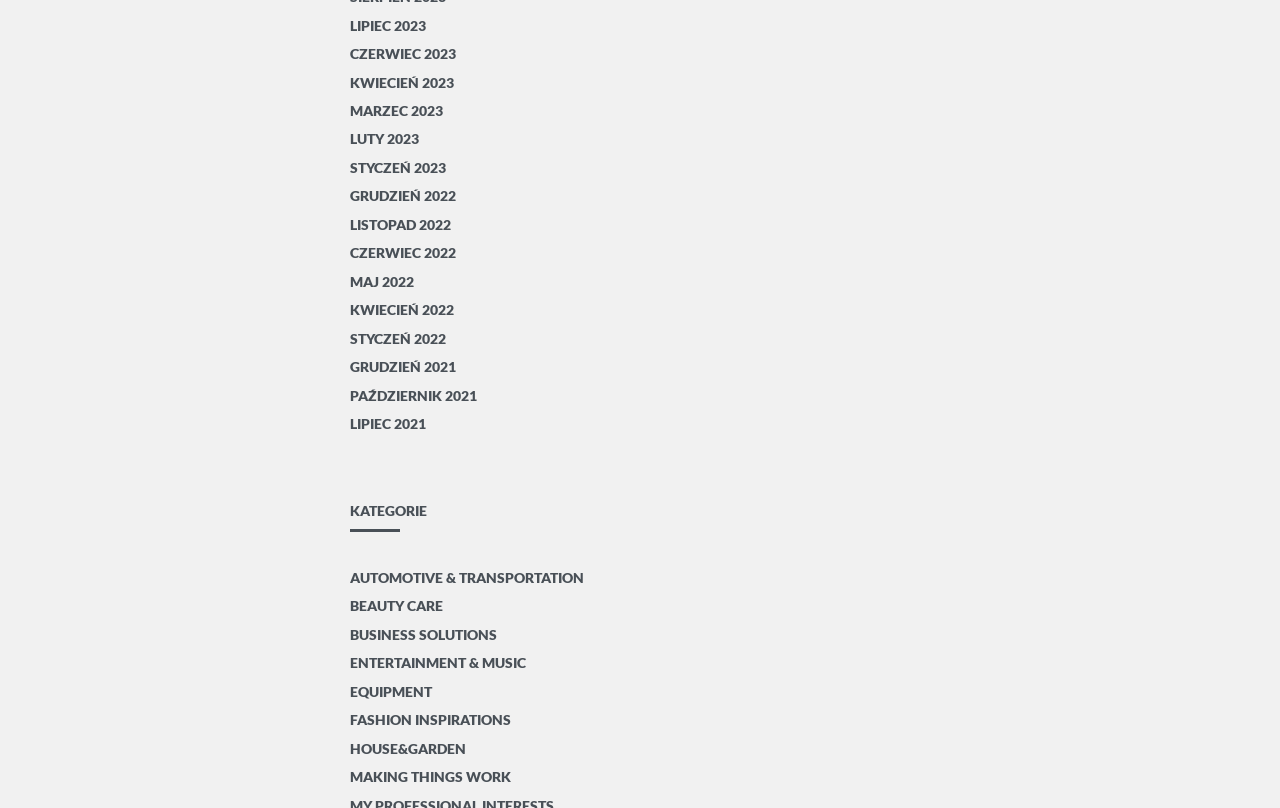Determine the bounding box coordinates in the format (top-left x, top-left y, bottom-right x, bottom-right y). Ensure all values are floating point numbers between 0 and 1. Identify the bounding box of the UI element described by: House&garden

[0.273, 0.909, 0.364, 0.944]